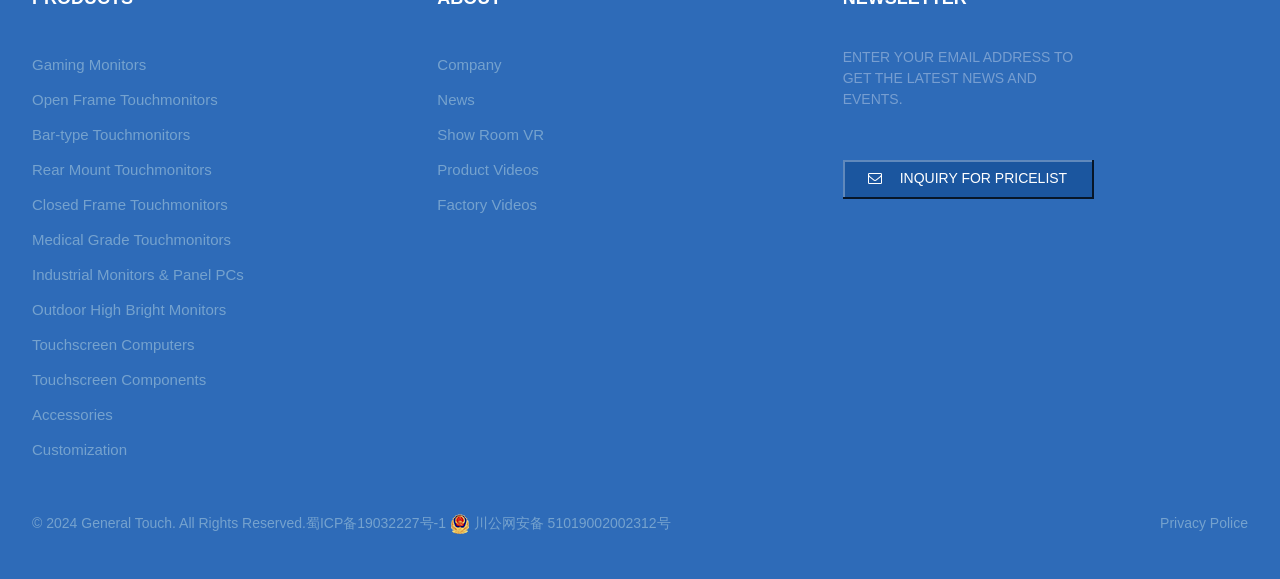Find the bounding box coordinates of the clickable element required to execute the following instruction: "Inquire for pricelist". Provide the coordinates as four float numbers between 0 and 1, i.e., [left, top, right, bottom].

[0.658, 0.276, 0.855, 0.343]